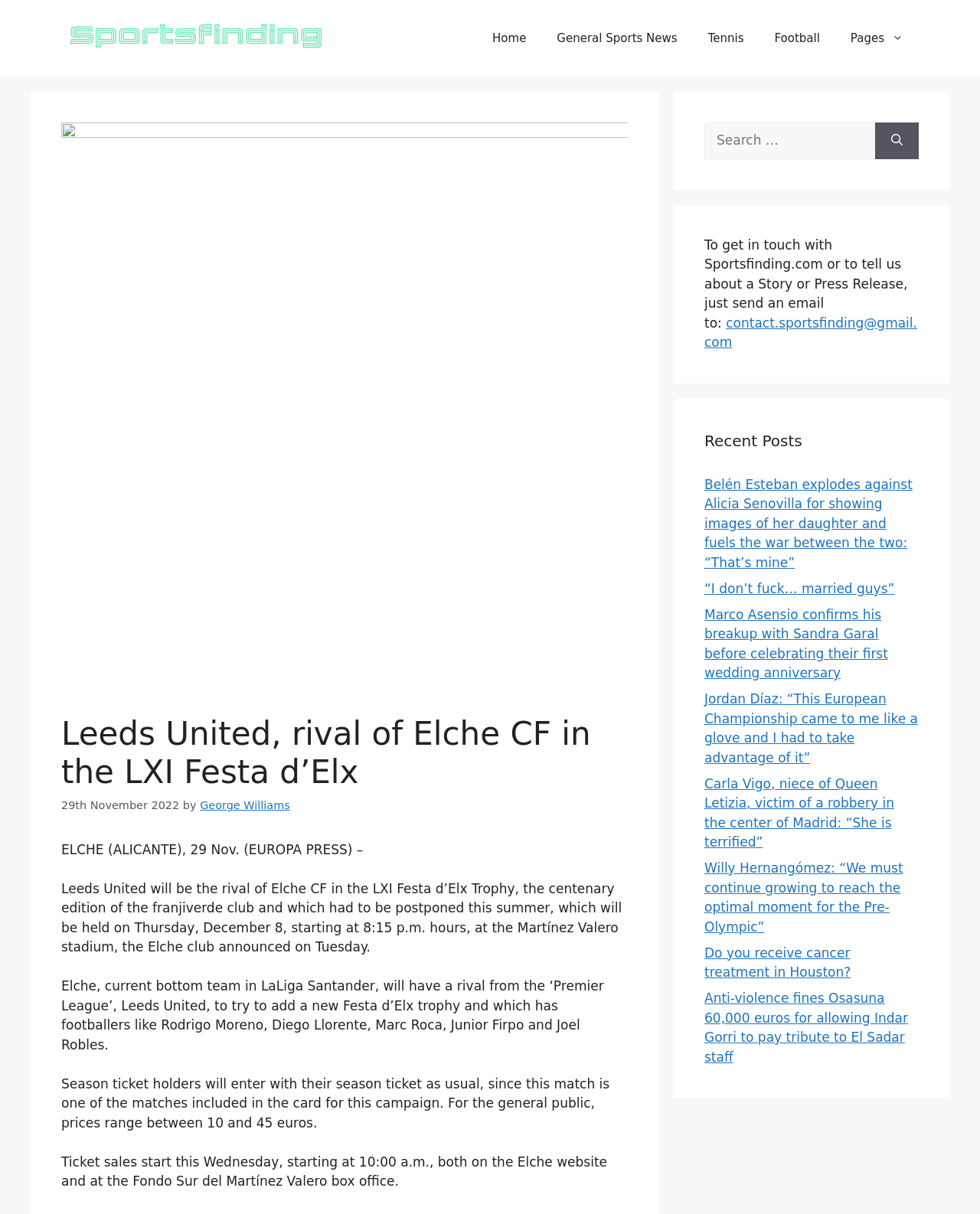Please locate the bounding box coordinates of the element's region that needs to be clicked to follow the instruction: "Search for something". The bounding box coordinates should be provided as four float numbers between 0 and 1, i.e., [left, top, right, bottom].

[0.719, 0.101, 0.893, 0.131]